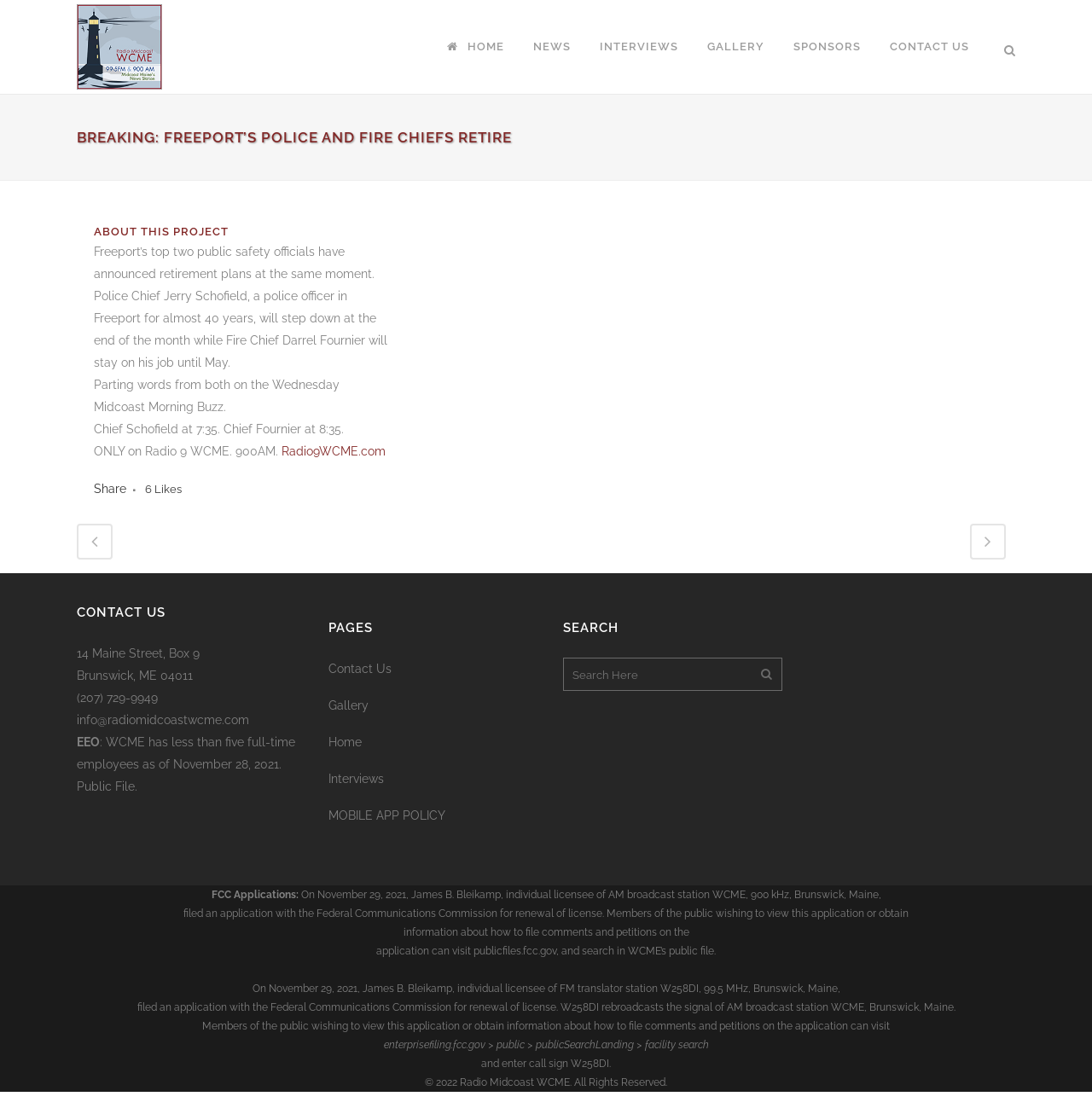Provide the bounding box coordinates for the area that should be clicked to complete the instruction: "Visit Radio9WCME.com".

[0.258, 0.401, 0.353, 0.413]